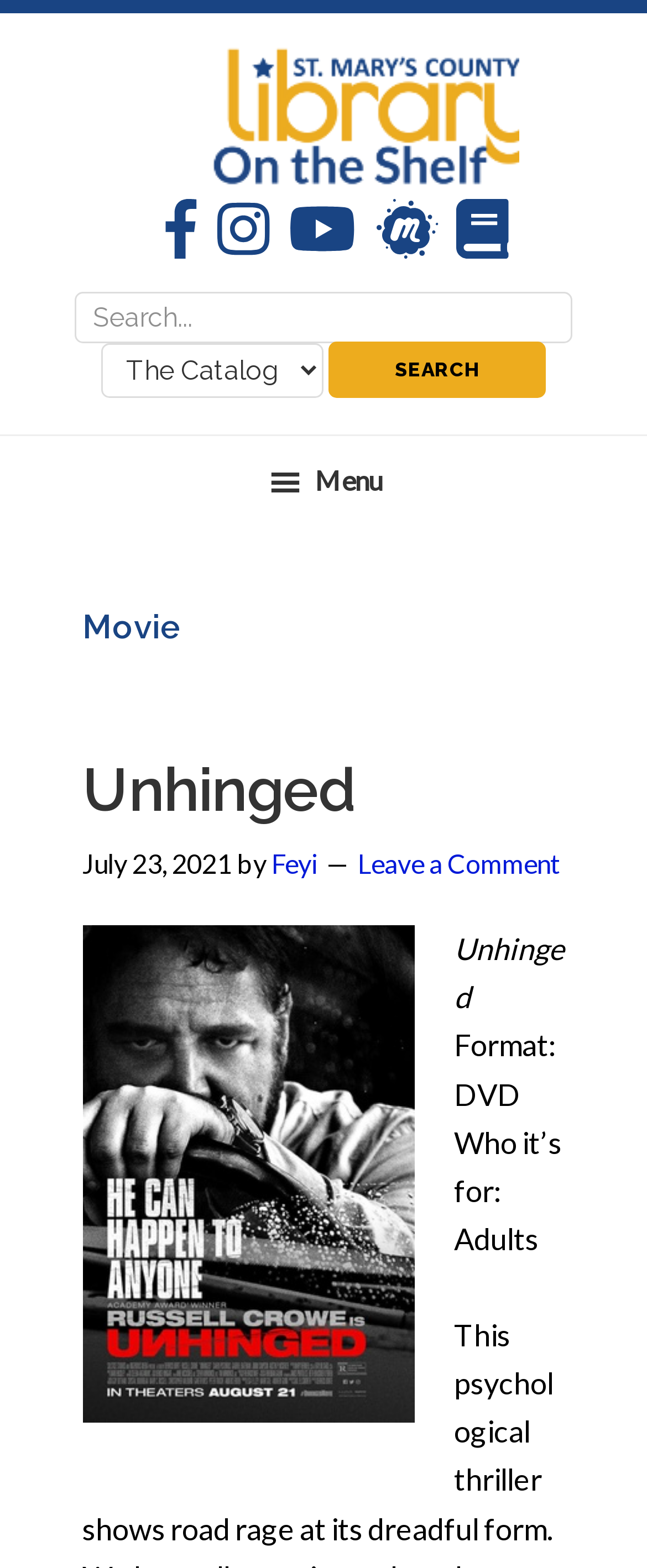Locate the bounding box coordinates for the element described below: "parent_node: Search for: value="SEARCH"". The coordinates must be four float values between 0 and 1, formatted as [left, top, right, bottom].

[0.508, 0.218, 0.844, 0.254]